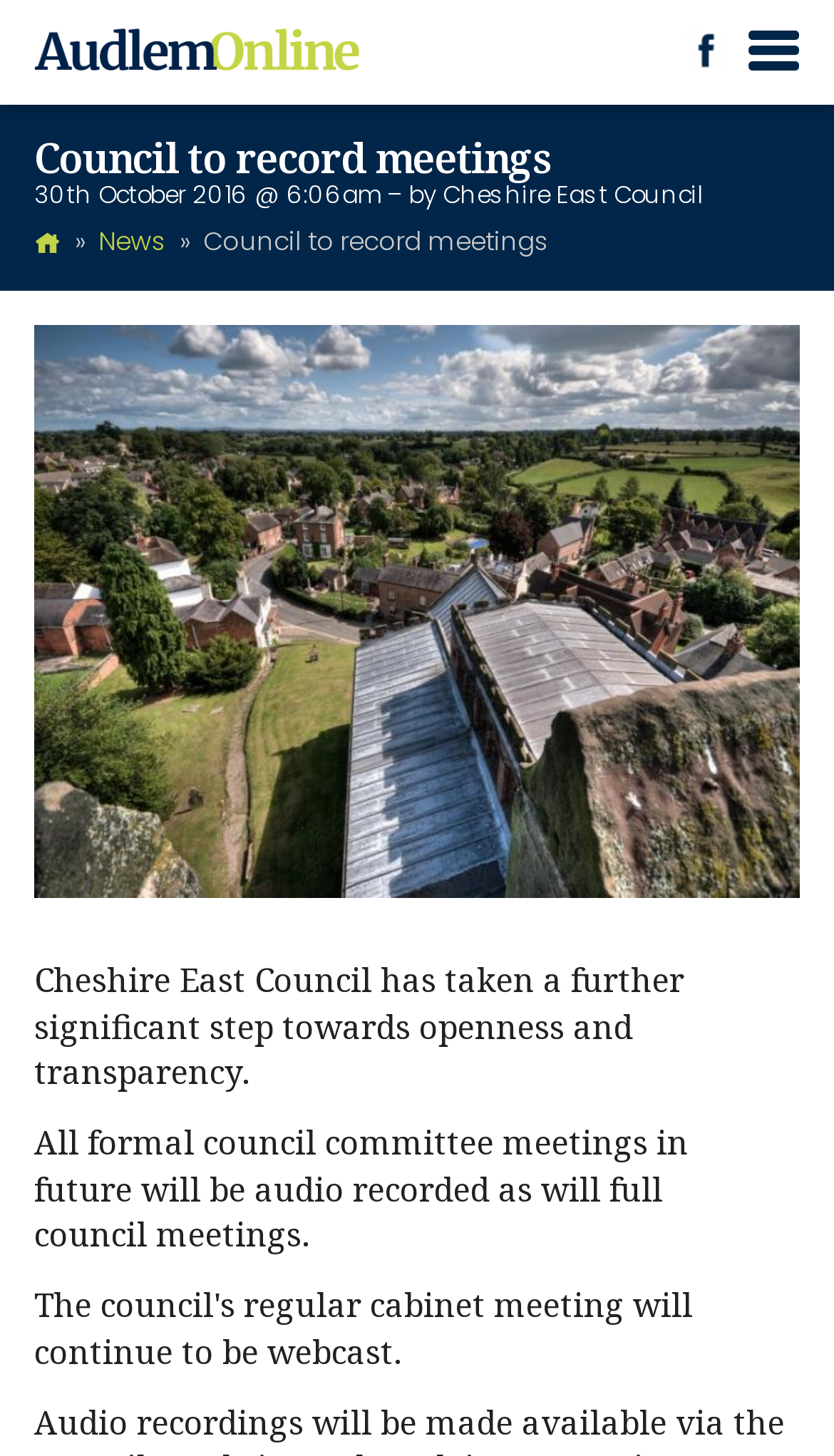Please provide a brief answer to the question using only one word or phrase: 
What is the purpose of the link 'AudlemOnline Visit our Facebook Page'?

To visit Facebook page